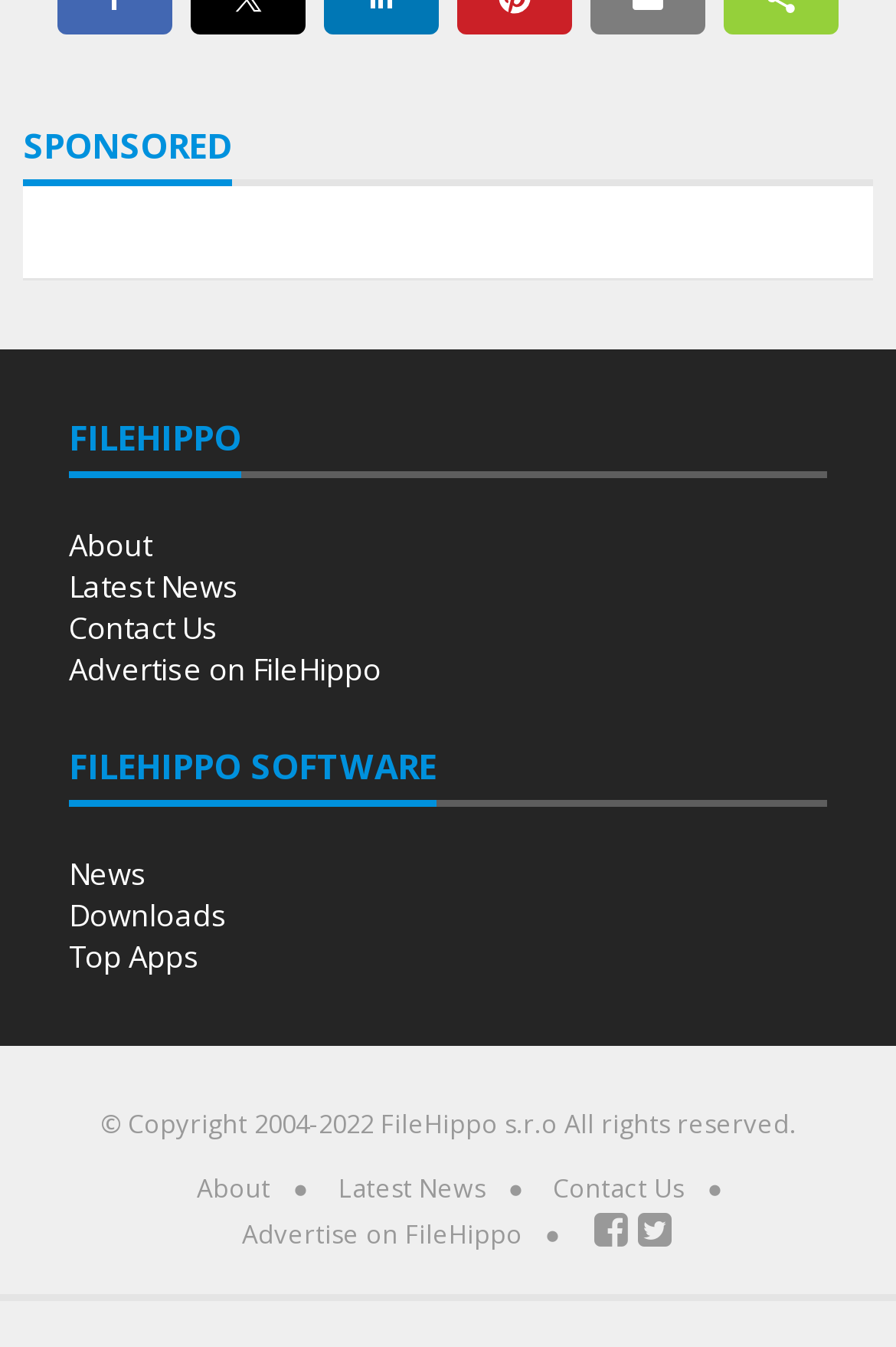Specify the bounding box coordinates of the area that needs to be clicked to achieve the following instruction: "go to Latest News".

[0.077, 0.42, 0.267, 0.451]